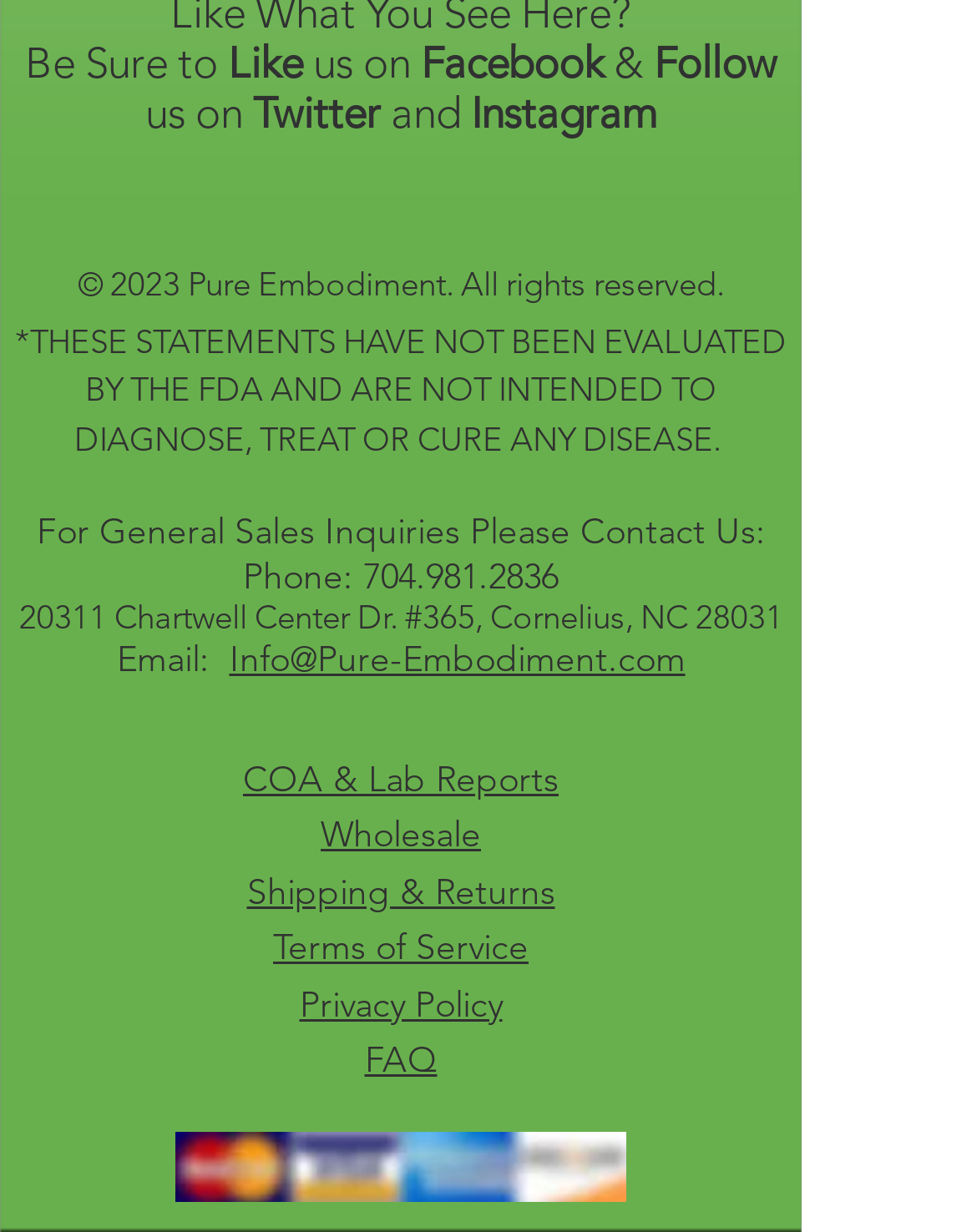What is the company's email address?
Based on the image, answer the question in a detailed manner.

The email address can be found in the contact information section, where it is listed as 'Email: Info@Pure-Embodiment.com'.